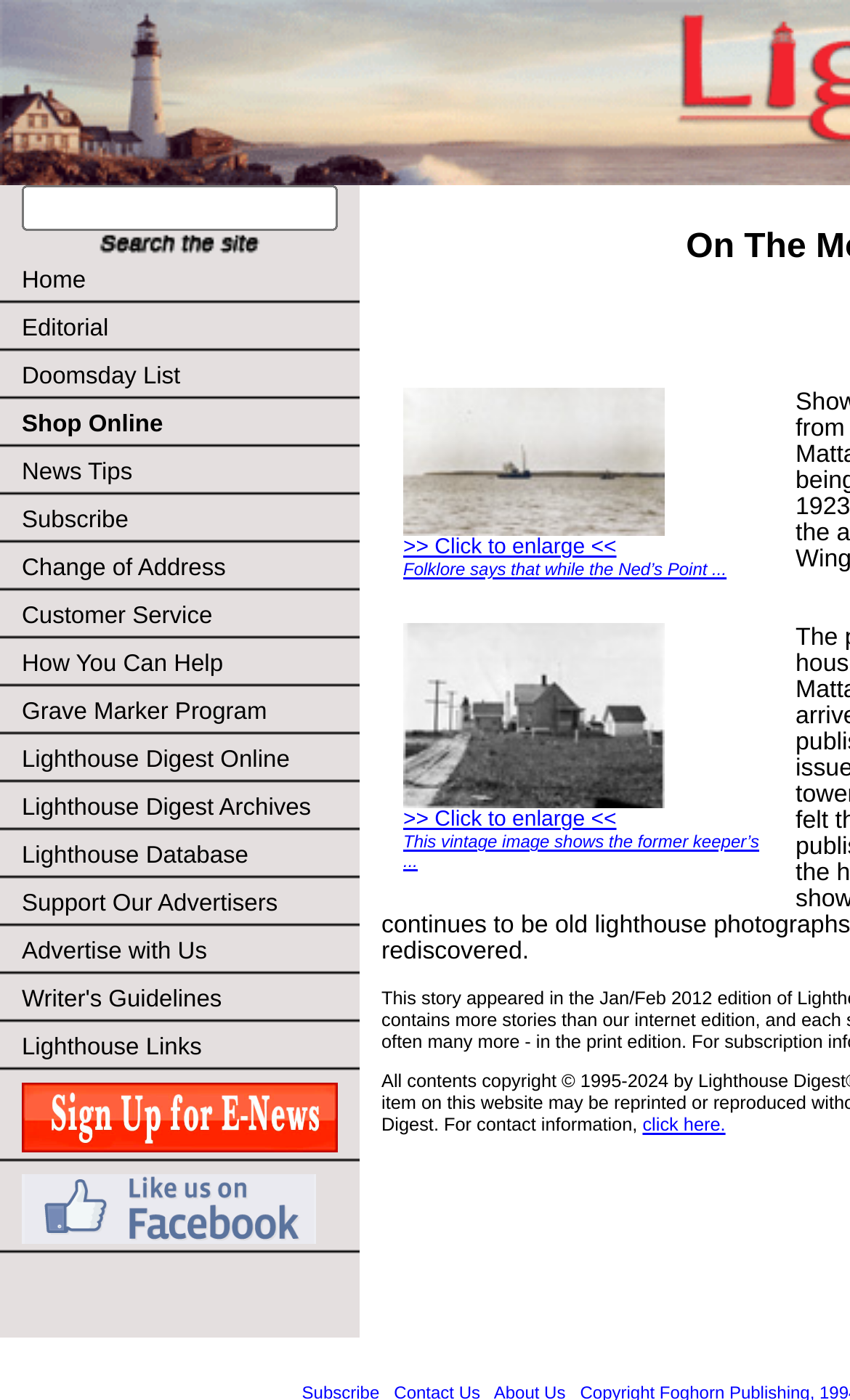Determine the bounding box coordinates of the clickable area required to perform the following instruction: "Subscribe to the newsletter". The coordinates should be represented as four float numbers between 0 and 1: [left, top, right, bottom].

[0.0, 0.355, 0.423, 0.389]